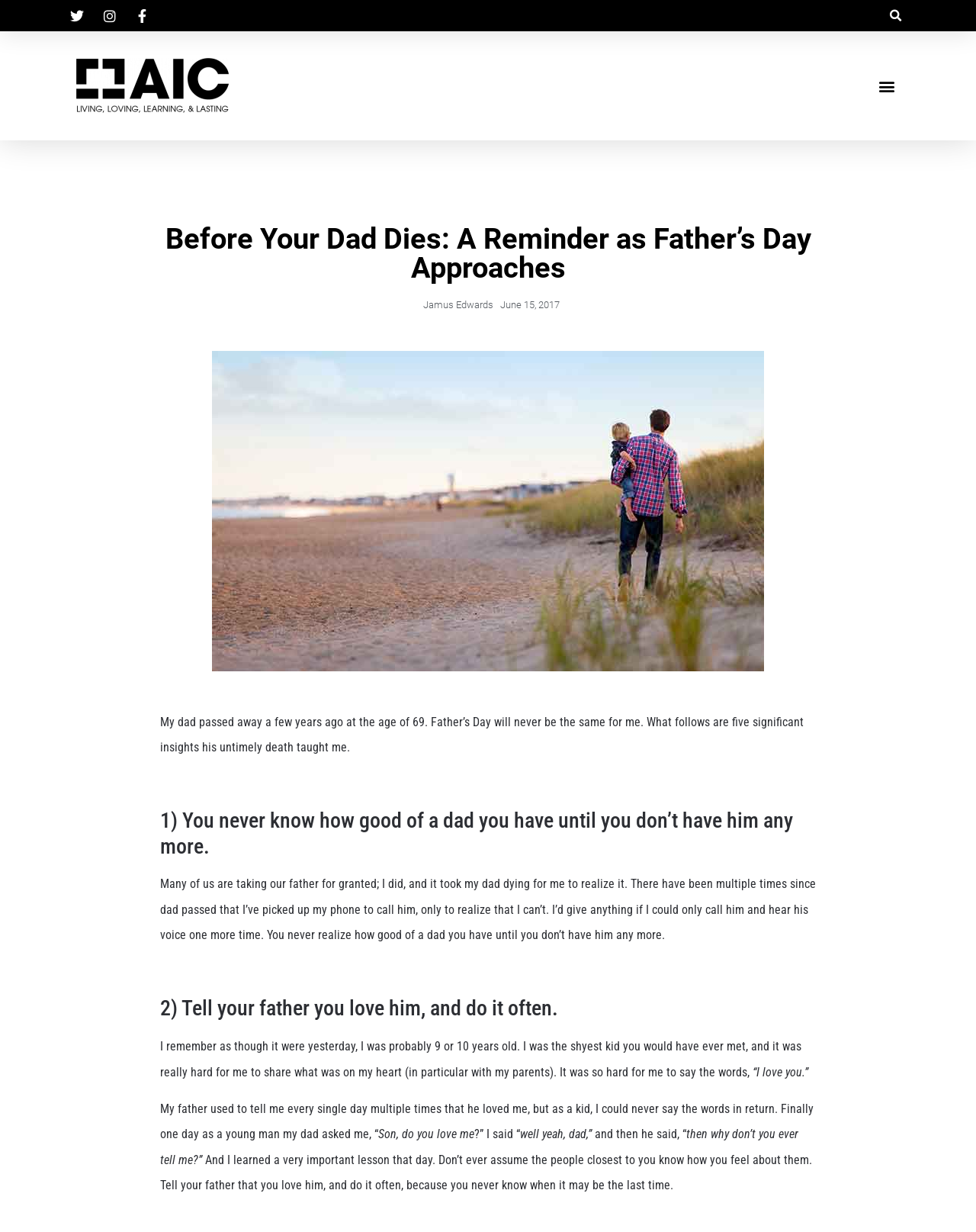What is the purpose of the search button on the webpage?
From the image, provide a succinct answer in one word or a short phrase.

To search the website